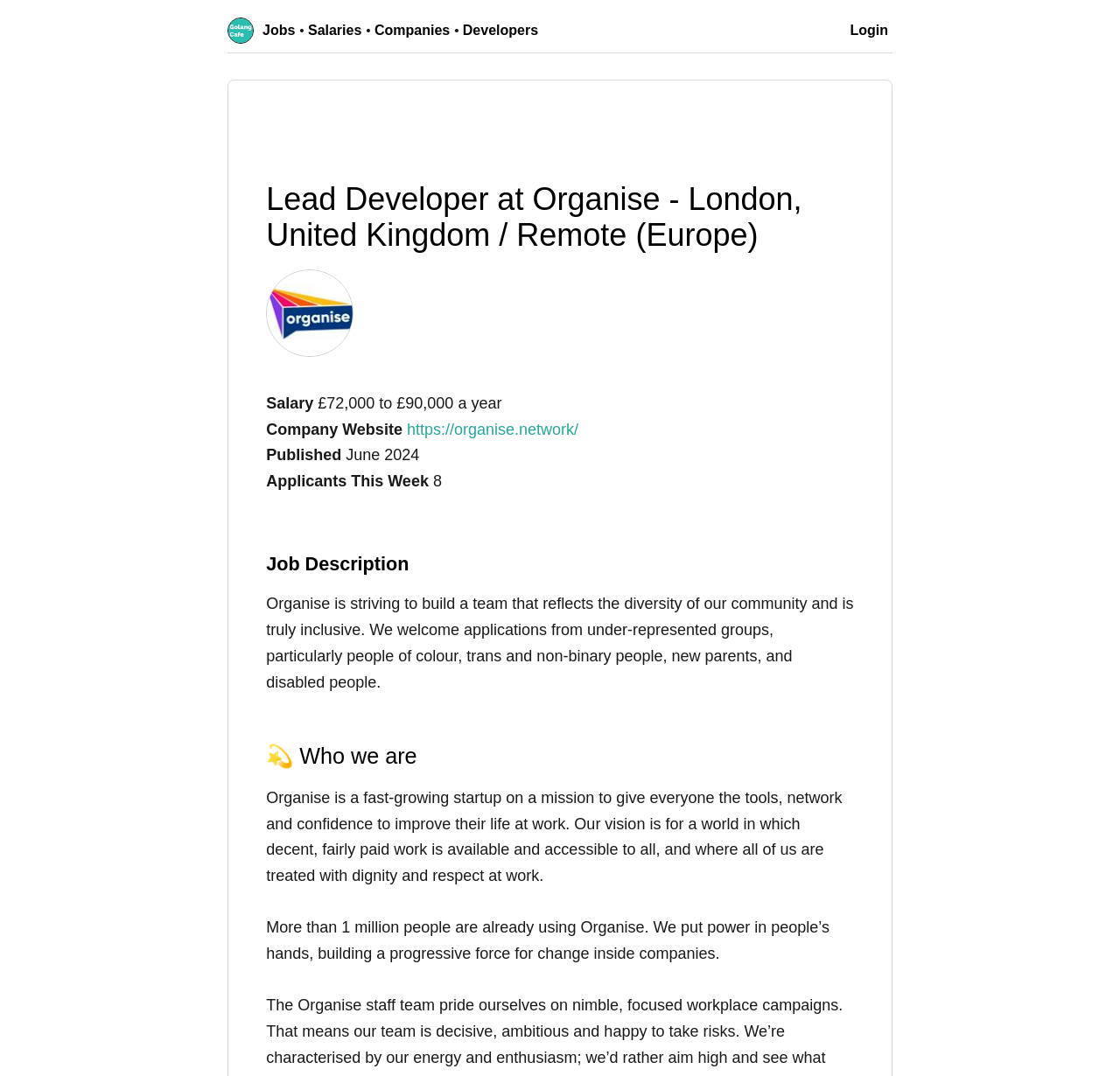How many applicants are there this week?
Please look at the screenshot and answer in one word or a short phrase.

8